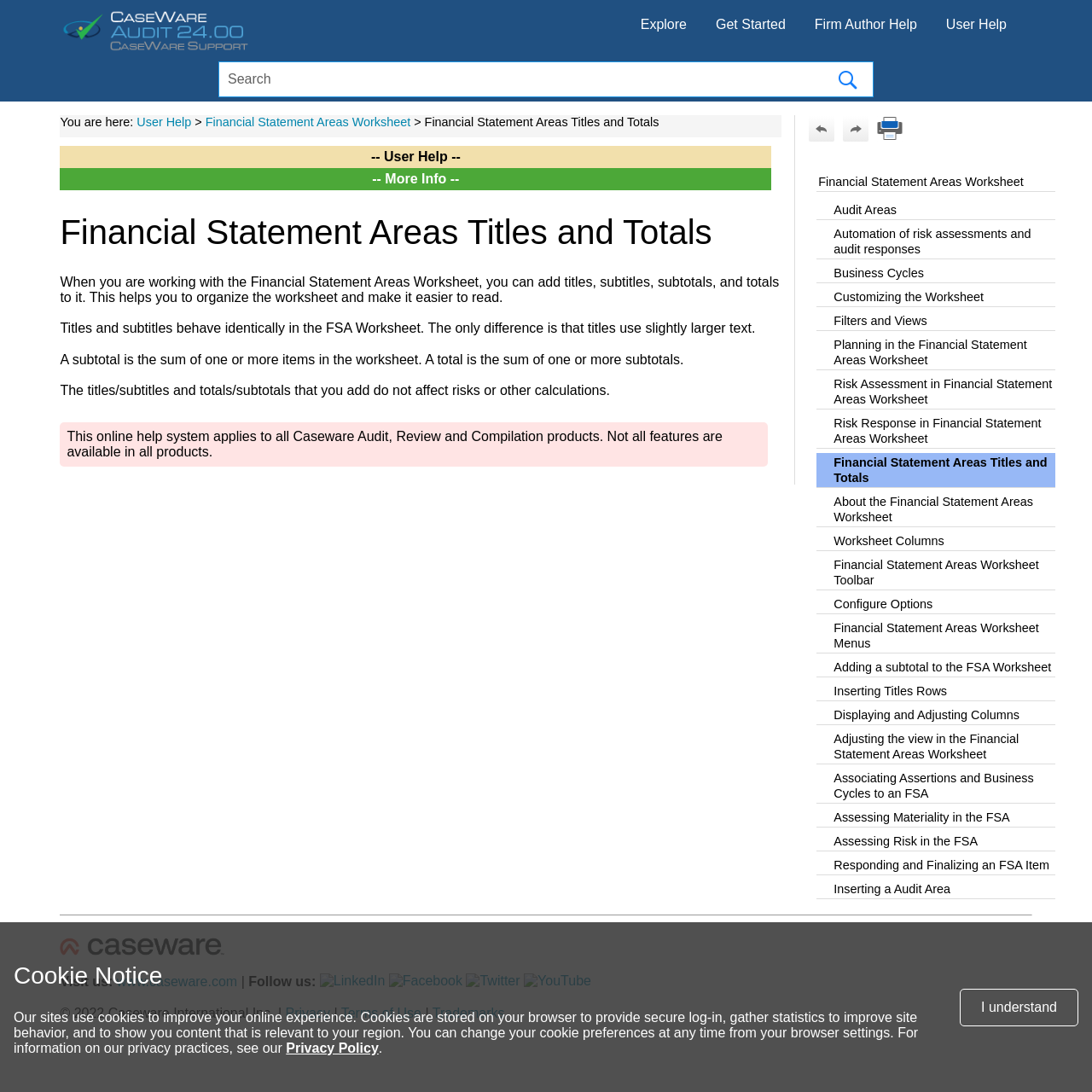Please indicate the bounding box coordinates of the element's region to be clicked to achieve the instruction: "Go to the previous topic". Provide the coordinates as four float numbers between 0 and 1, i.e., [left, top, right, bottom].

[0.74, 0.105, 0.765, 0.13]